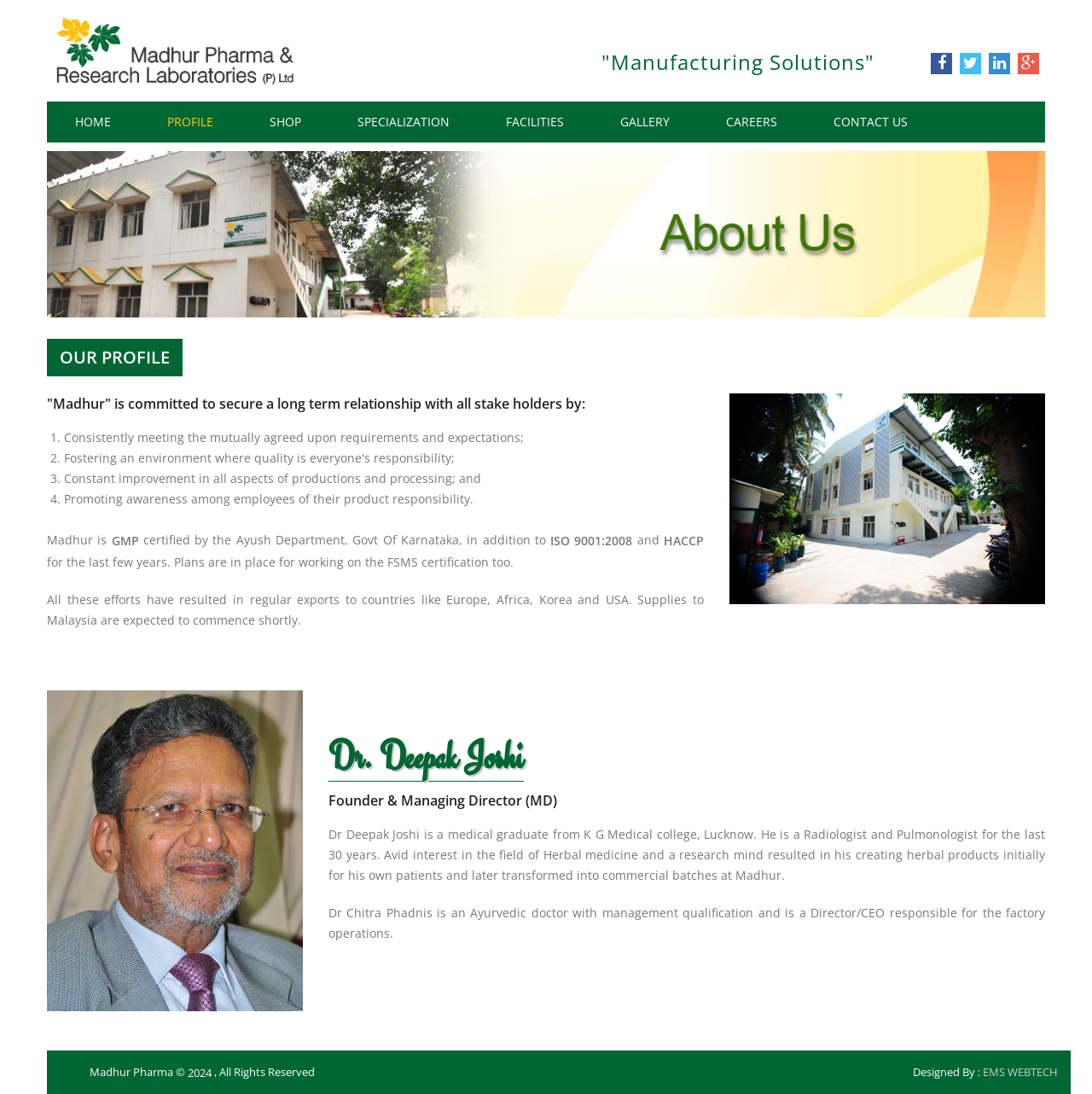Respond to the question below with a concise word or phrase:
What is the name of the company that designed the website?

EMS WEBTECH